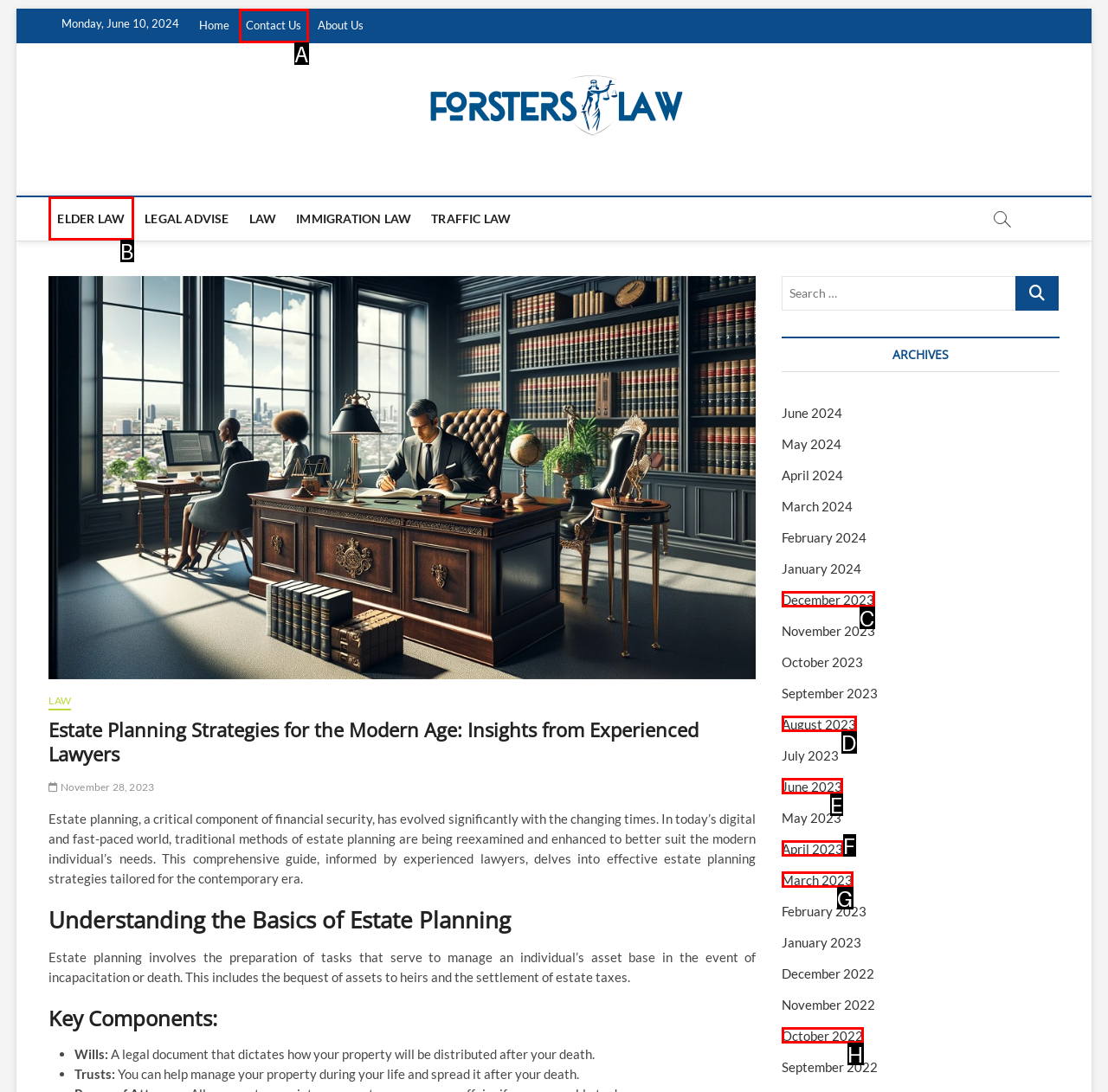From the available choices, determine which HTML element fits this description: March 2023 Respond with the correct letter.

G